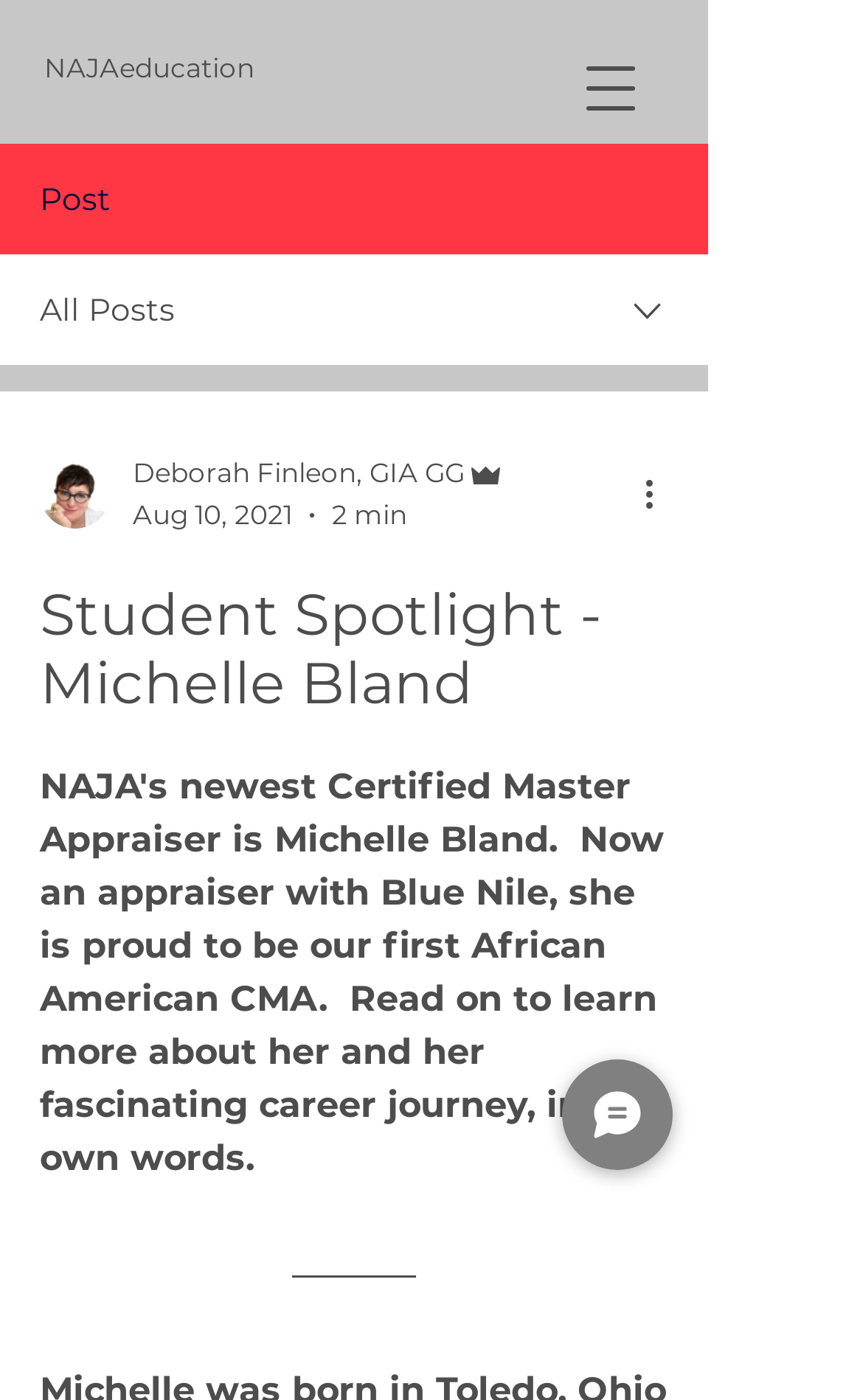Refer to the screenshot and answer the following question in detail:
What is the date of the post?

The question can be answered by looking at the generic element 'Aug 10, 2021' which is a child of the combobox element, indicating that it is the date of the post.